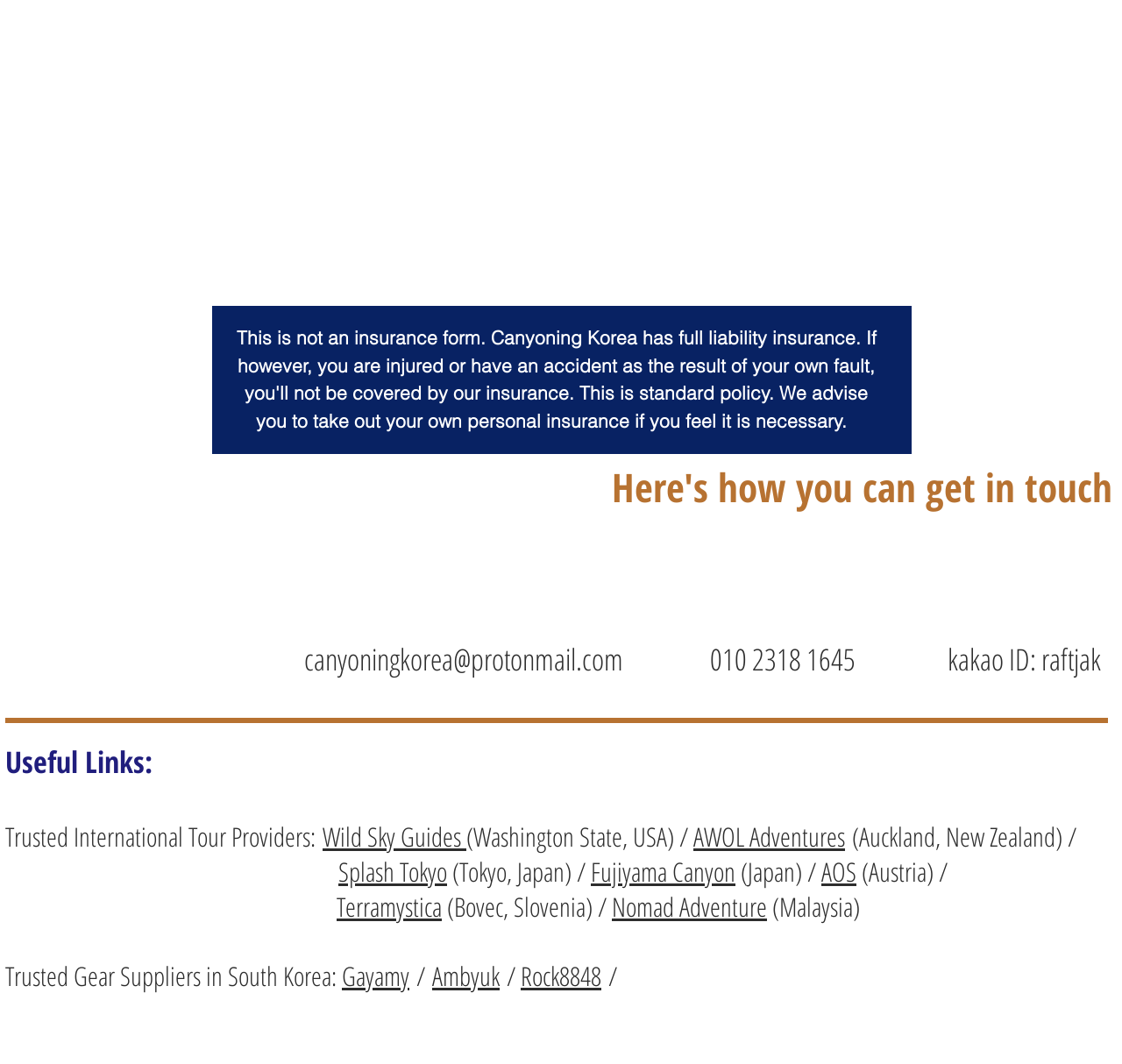Determine the bounding box for the HTML element described here: "Technology". The coordinates should be given as [left, top, right, bottom] with each number being a float between 0 and 1.

None